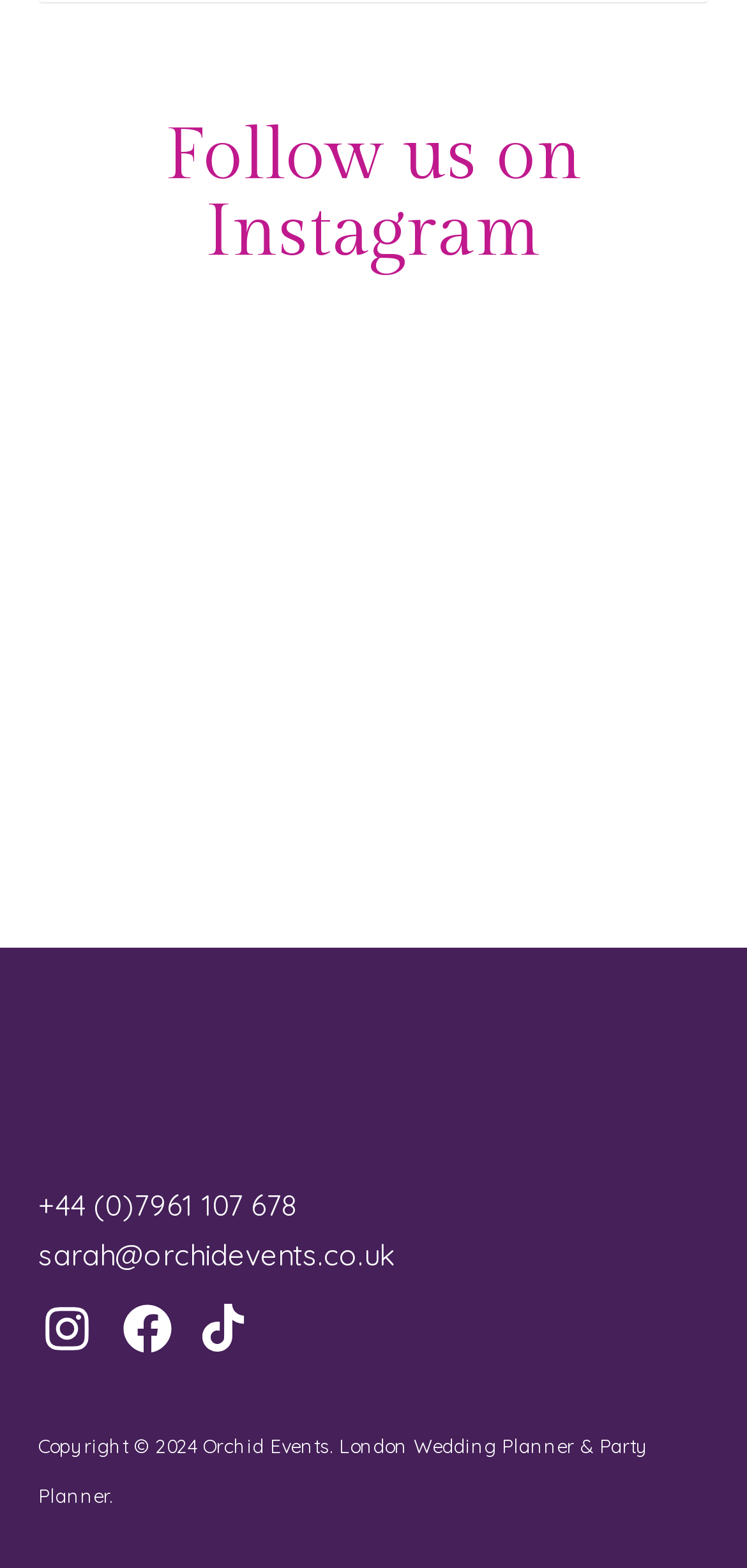Indicate the bounding box coordinates of the element that must be clicked to execute the instruction: "Follow us on Instagram". The coordinates should be given as four float numbers between 0 and 1, i.e., [left, top, right, bottom].

[0.0, 0.052, 1.0, 0.174]